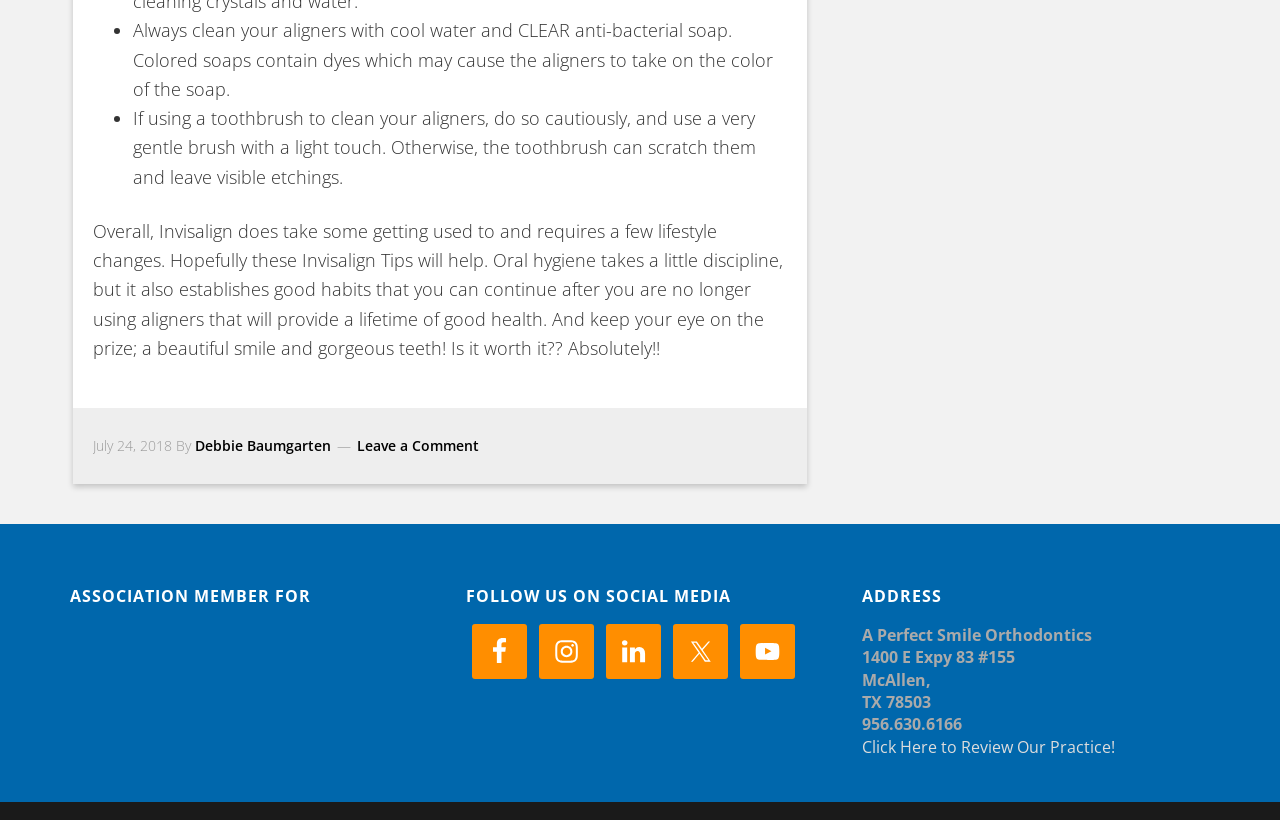Examine the screenshot and answer the question in as much detail as possible: What is the address of A Perfect Smile Orthodontics?

The address of A Perfect Smile Orthodontics is mentioned in the footer section of the webpage, which includes the street address, city, state, and zip code.